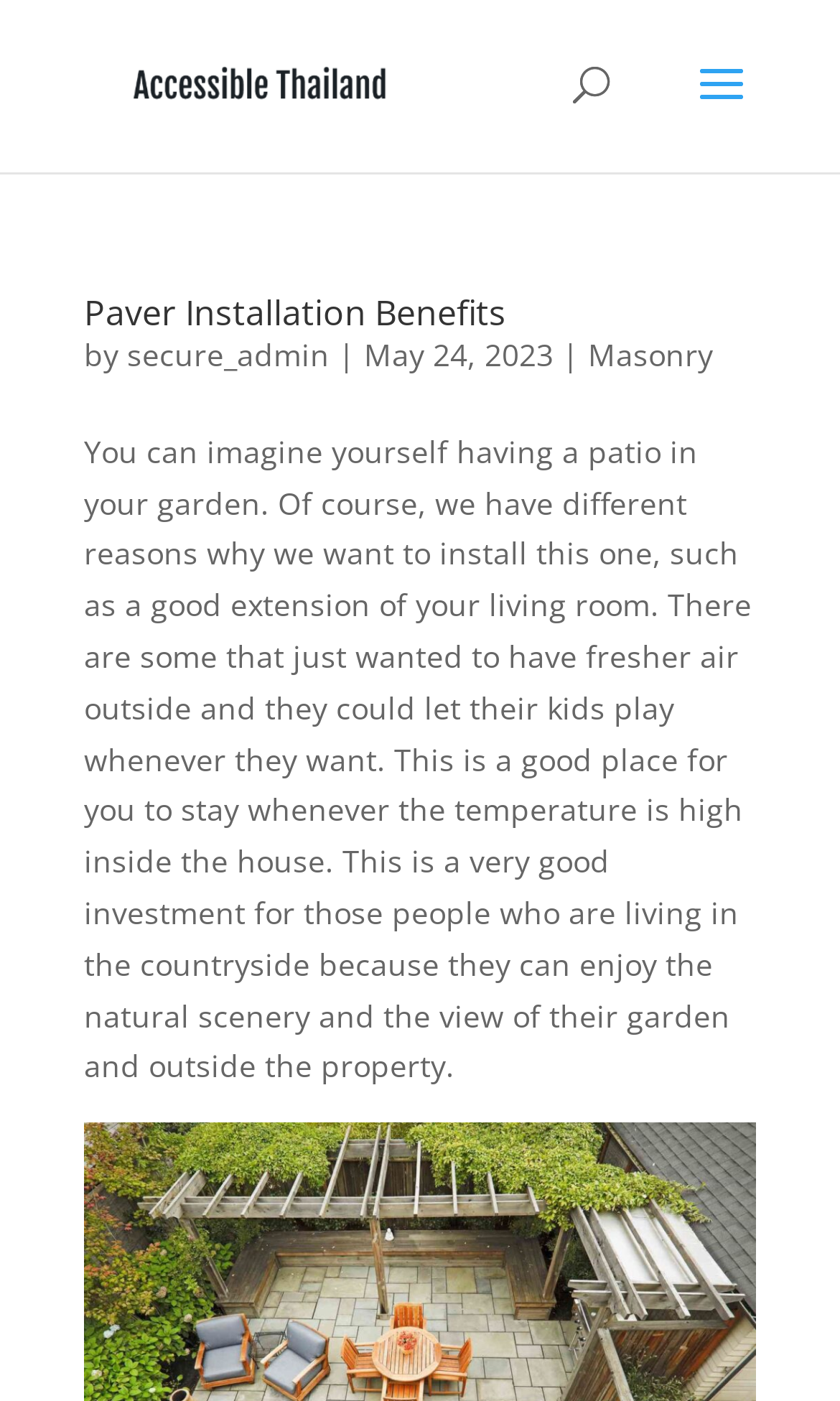Find the UI element described as: "Paver Installation Benefits" and predict its bounding box coordinates. Ensure the coordinates are four float numbers between 0 and 1, [left, top, right, bottom].

[0.1, 0.206, 0.613, 0.24]